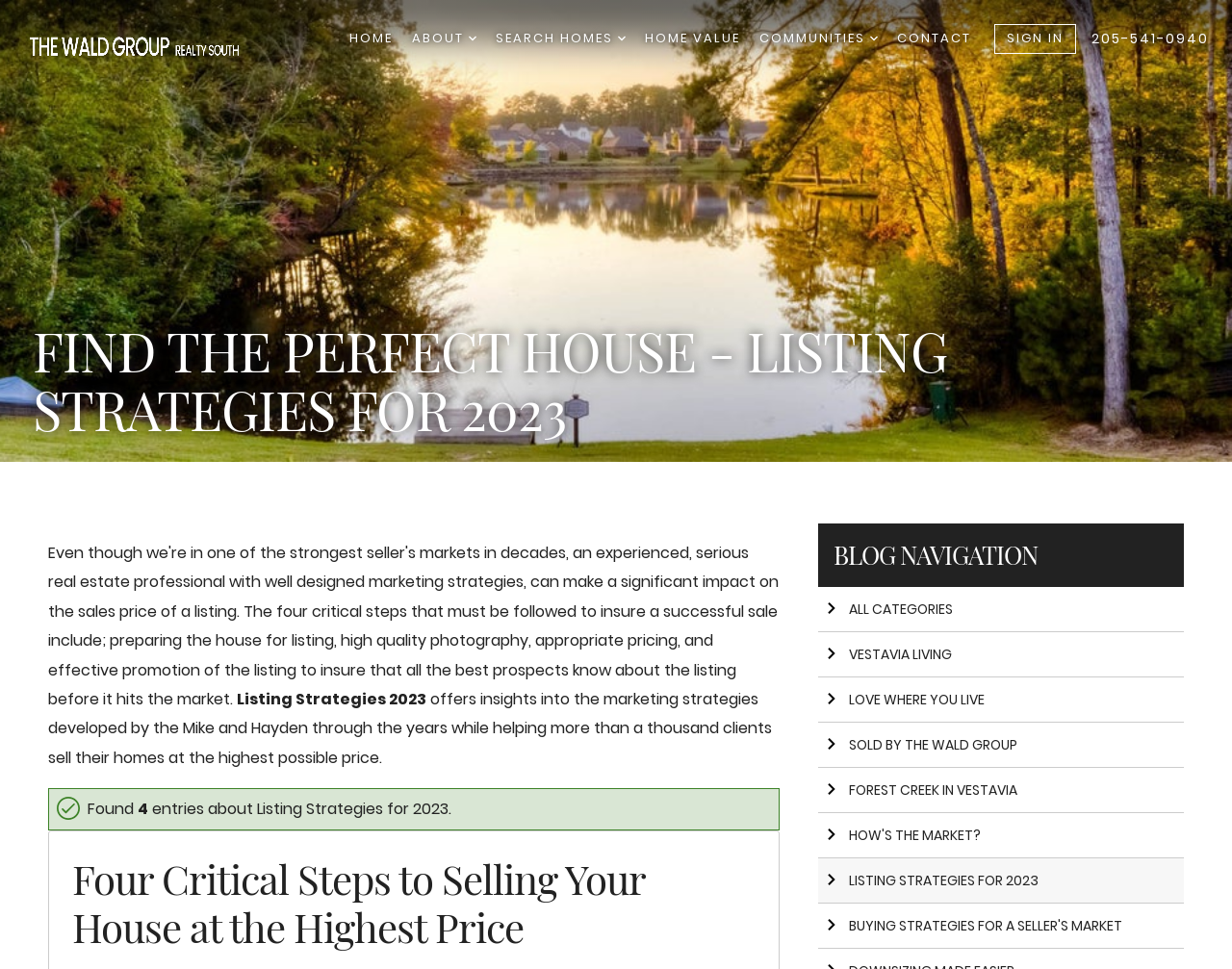What is the phone number on the top right?
Please give a well-detailed answer to the question.

I found the phone number by looking at the top right section of the webpage, where I saw a link with the text '205-541-0940'. This is likely a contact number for the website or its associated business.